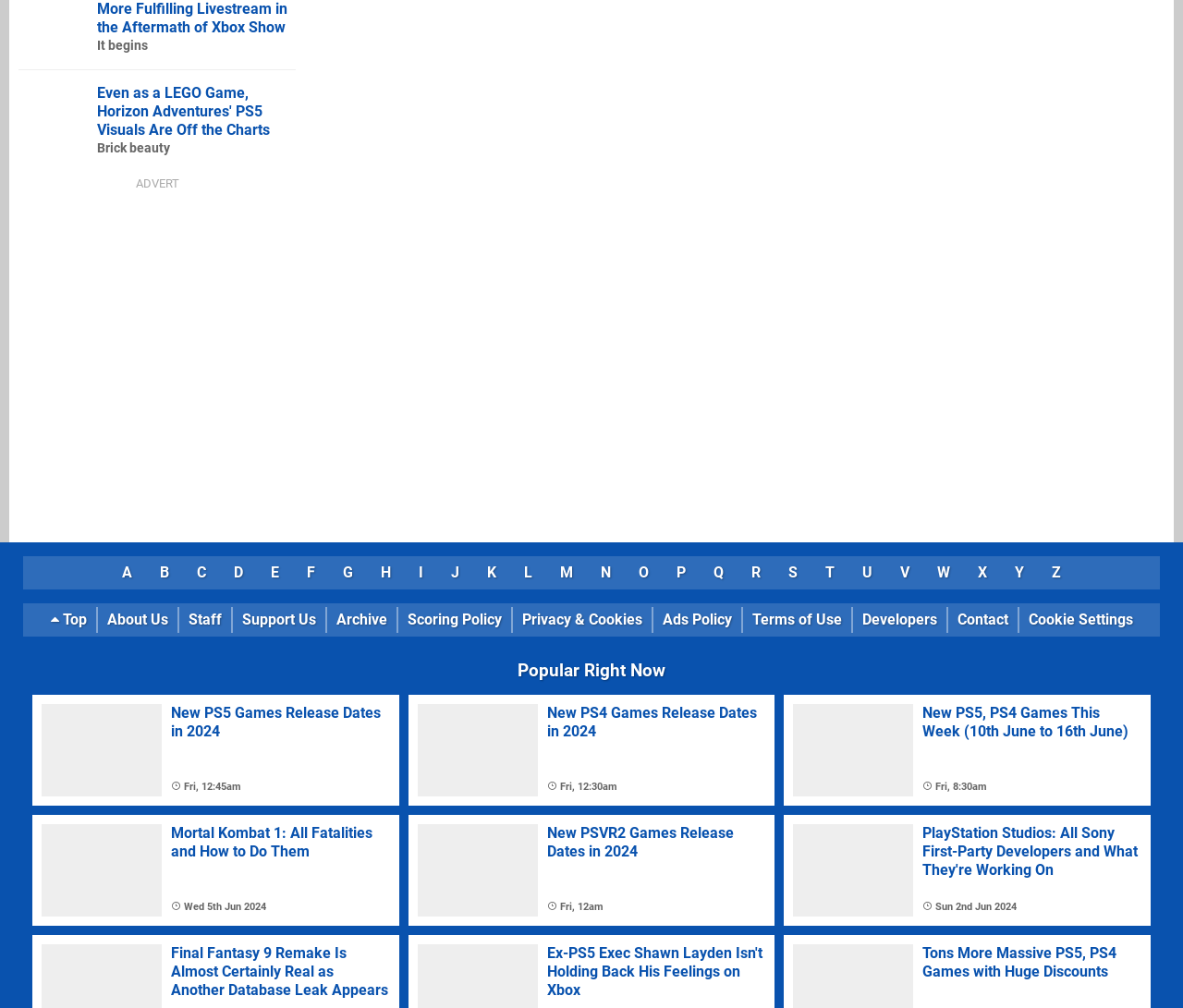What is the topic of the first article?
Examine the image and provide an in-depth answer to the question.

The first article on the webpage has a link with the text 'PS5 Fans Beg Sony for a More Fulfilling Livestream in the Aftermath of Xbox Show', which suggests that the topic of the article is related to PS5 fans and their expectations from Sony.